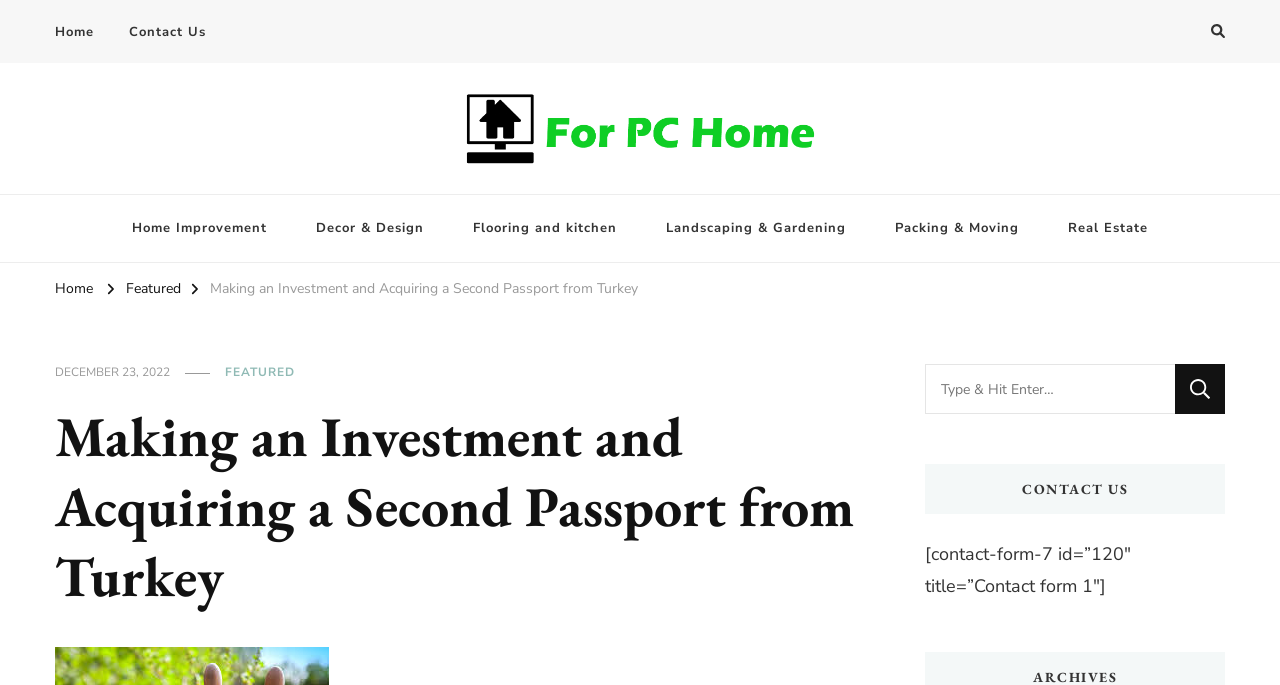Explain the features and main sections of the webpage comprehensively.

The webpage appears to be a blog or news article page focused on home improvement and real estate, with a specific article titled "Making an Investment and Acquiring a Second Passport from Turkey". 

At the top of the page, there is a mobile navigation menu with links to "Home" and "Contact Us". On the right side, there is a button with no text. 

Below the mobile navigation menu, there is a main header section with a link to "For Pcs Home" accompanied by an image. 

To the right of the main header section, there is a secondary header section with a title "Home Improvement Blog". 

Below the secondary header section, there is a navigation menu with links to various categories such as "Home Improvement", "Decor & Design", "Flooring and kitchen", "Landscaping & Gardening", "Packing & Moving", and "Real Estate". 

Further down, there are links to "Home", "Featured", and the main article title "Making an Investment and Acquiring a Second Passport from Turkey". 

The main article section has a header with a date "DECEMBER 23, 2022" and a label "FEATURED". The article title is "Making an Investment and Acquiring a Second Passport from Turkey". 

On the right side of the article section, there is a search bar with a label "Looking for Something?" and a search button. 

Below the search bar, there is a "CONTACT US" section with a contact form.